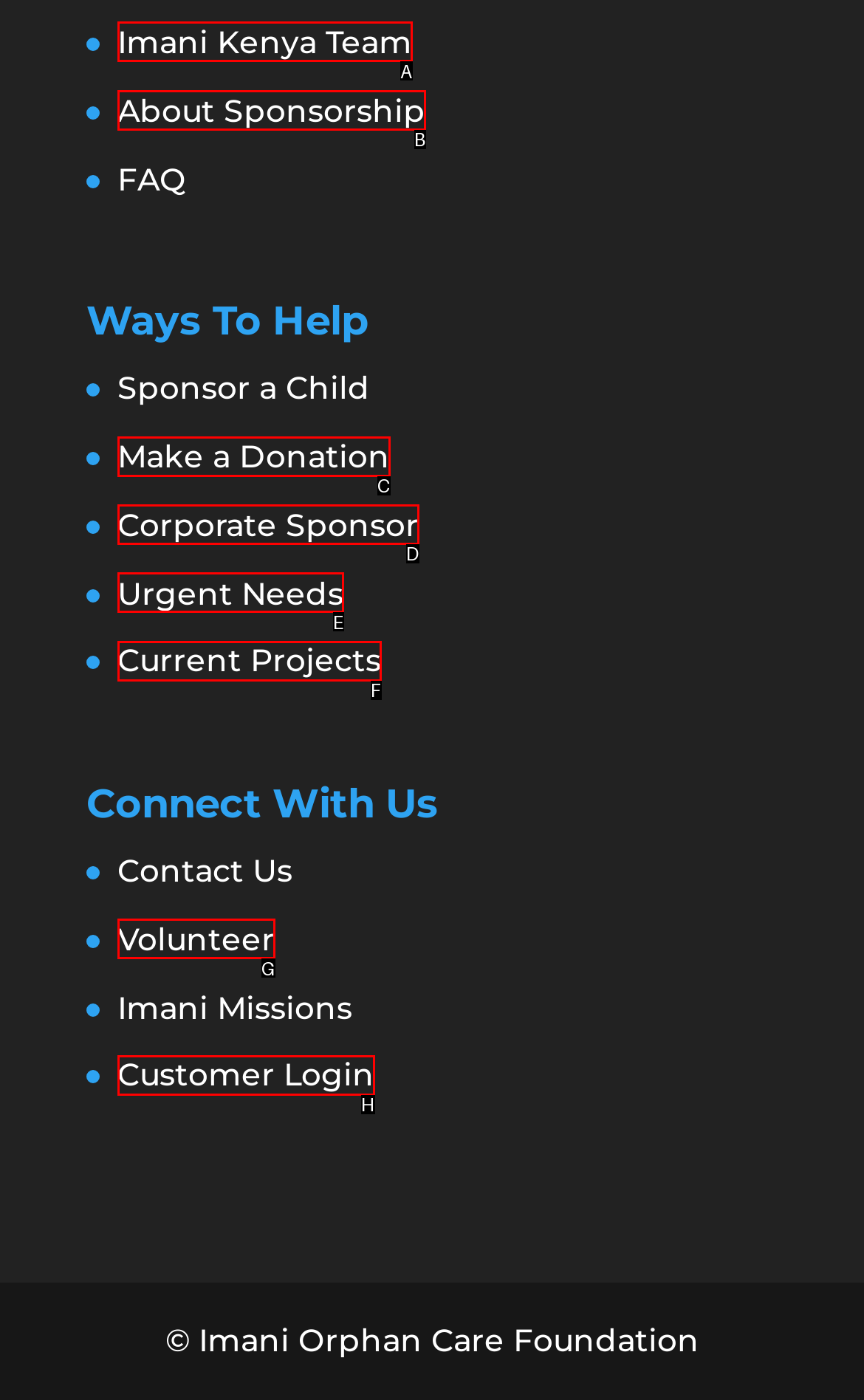Identify the UI element that best fits the description: 303 Magazine Fashion
Respond with the letter representing the correct option.

None